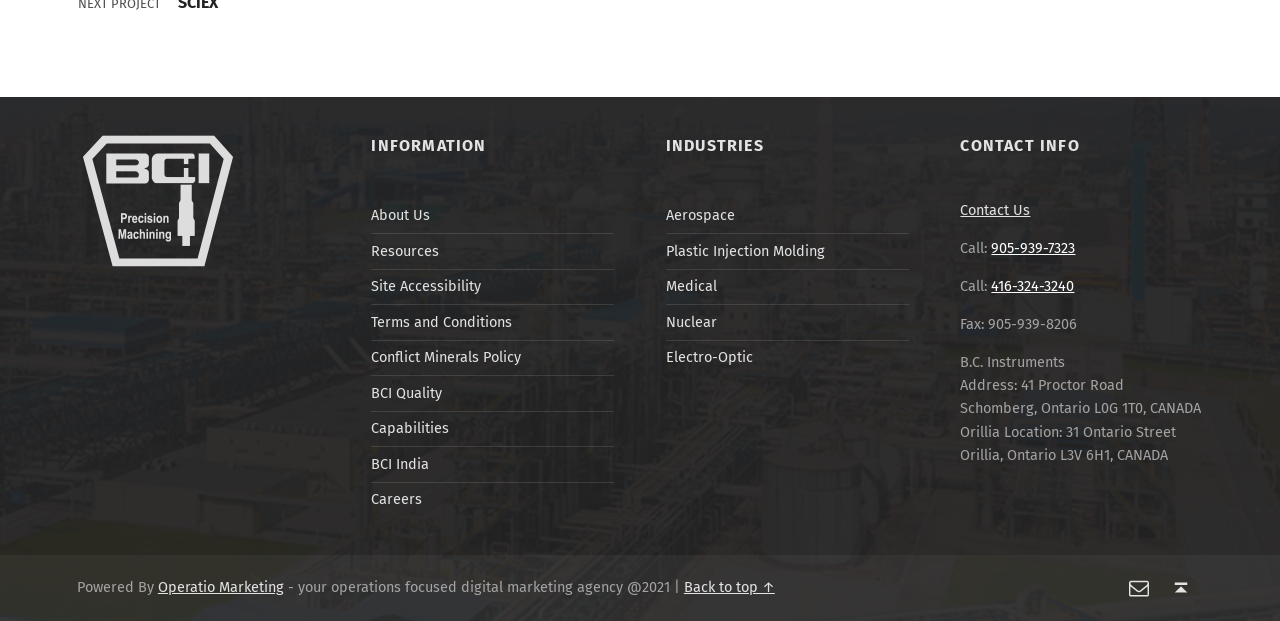Please give the bounding box coordinates of the area that should be clicked to fulfill the following instruction: "Back to top". The coordinates should be in the format of four float numbers from 0 to 1, i.e., [left, top, right, bottom].

[0.534, 0.931, 0.605, 0.96]